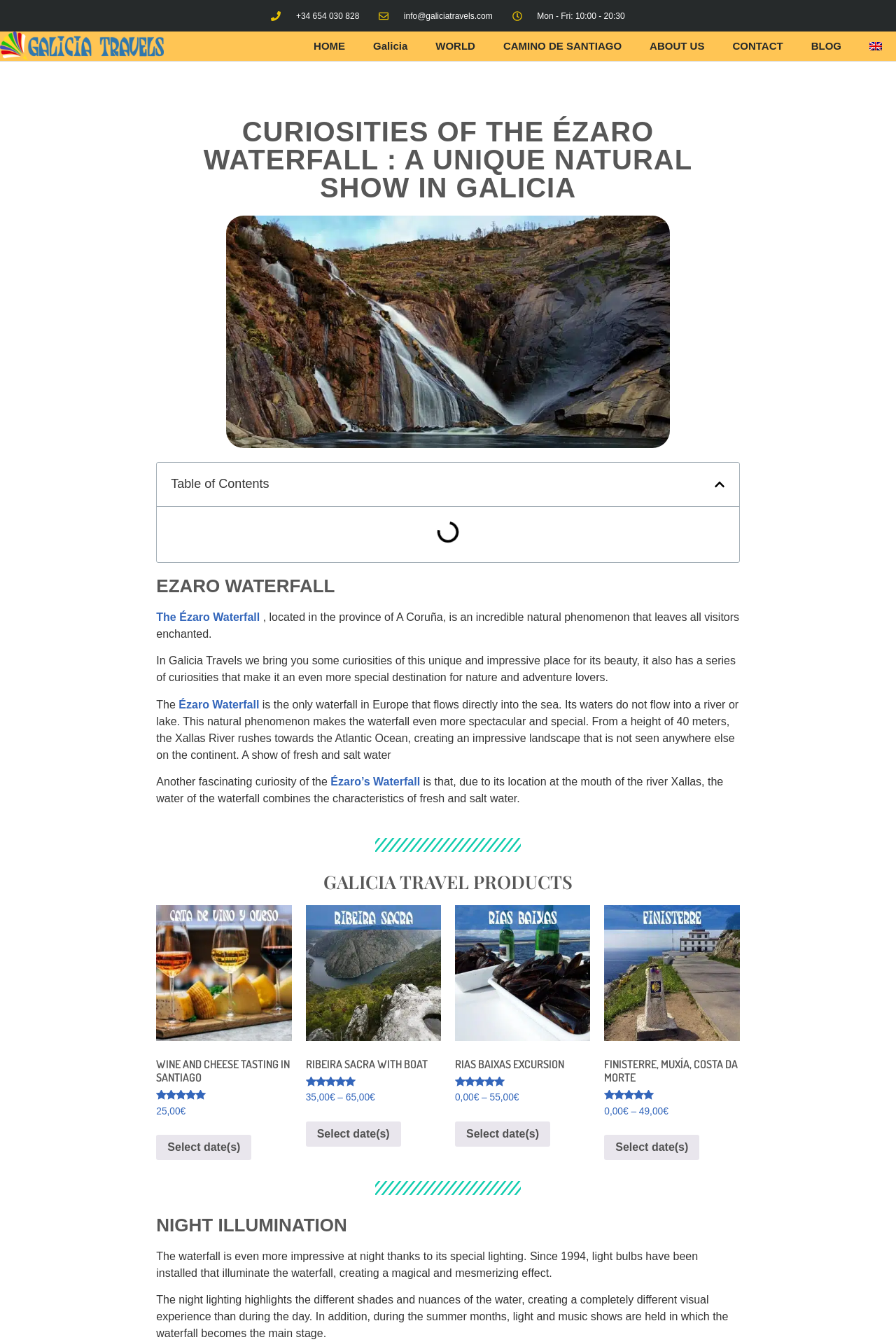Write a detailed summary of the webpage.

This webpage is about the Ézaro Waterfall, a natural phenomenon in Galicia, Spain. At the top of the page, there is a header section with contact information, including a phone number, email address, and business hours. Below this, there is a navigation menu with links to different sections of the website, such as "Home", "Galicia", "World", and "About Us".

The main content of the page is divided into several sections. The first section has a heading "CURIOSITIES OF THE ÉZARO WATERFALL" and features an image of the waterfall. Below this, there is a table of contents and a brief introduction to the waterfall, describing it as an incredible natural phenomenon.

The next section is about the Ézaro Waterfall itself, with a heading "EZARO WATERFALL". This section provides more information about the waterfall, including its unique feature of being the only waterfall in Europe that flows directly into the sea. There are also links to more information about the waterfall and its curiosities.

Following this, there is a section titled "GALICIA TRAVEL PRODUCTS" that showcases various travel experiences and products, such as wine and cheese tastings, boat cruises, and excursions to different locations in Galicia. Each product has an image, a brief description, and a rating, along with pricing information.

At the bottom of the page, there is a section about the night illumination of the waterfall, with a heading "NIGHT ILLUMINATION". This section describes how the waterfall is even more impressive at night due to its special lighting, and how the night lighting creates a magical and mesmerizing effect.

Throughout the page, there are several images, including photos of the waterfall, travel experiences, and ratings. The overall layout is organized and easy to navigate, with clear headings and concise text.